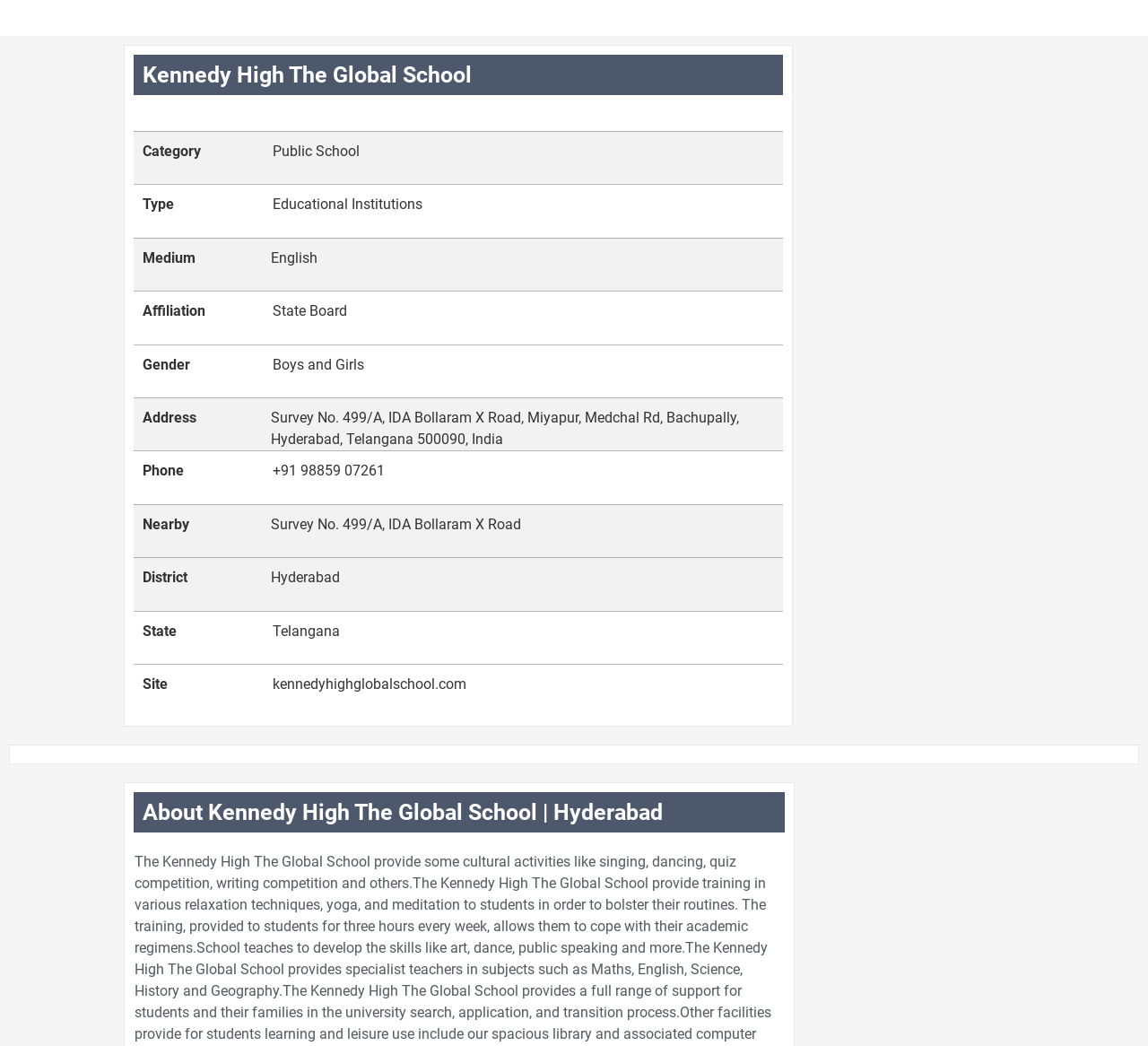What is the address of Kennedy High The Global School?
Answer the question with detailed information derived from the image.

The webpage provides the address of the school, which is mentioned as 'Survey No. 499/A, IDA Bollaram X Road, Miyapur, Medchal Rd, Bachupally, Hyderabad, Telangana 500090, India' under the 'Address' category.